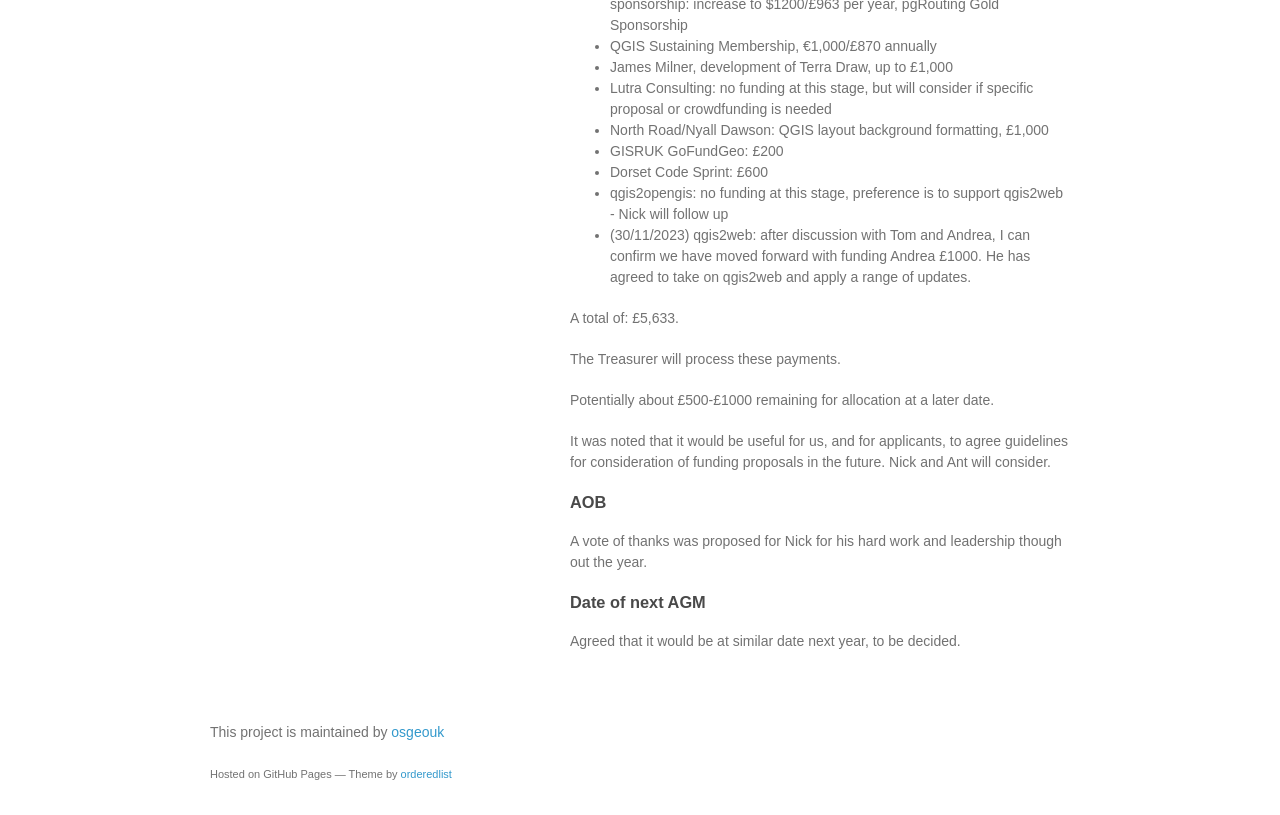Provide a single word or phrase to answer the given question: 
Who is the maintainer of this project?

osgeouk